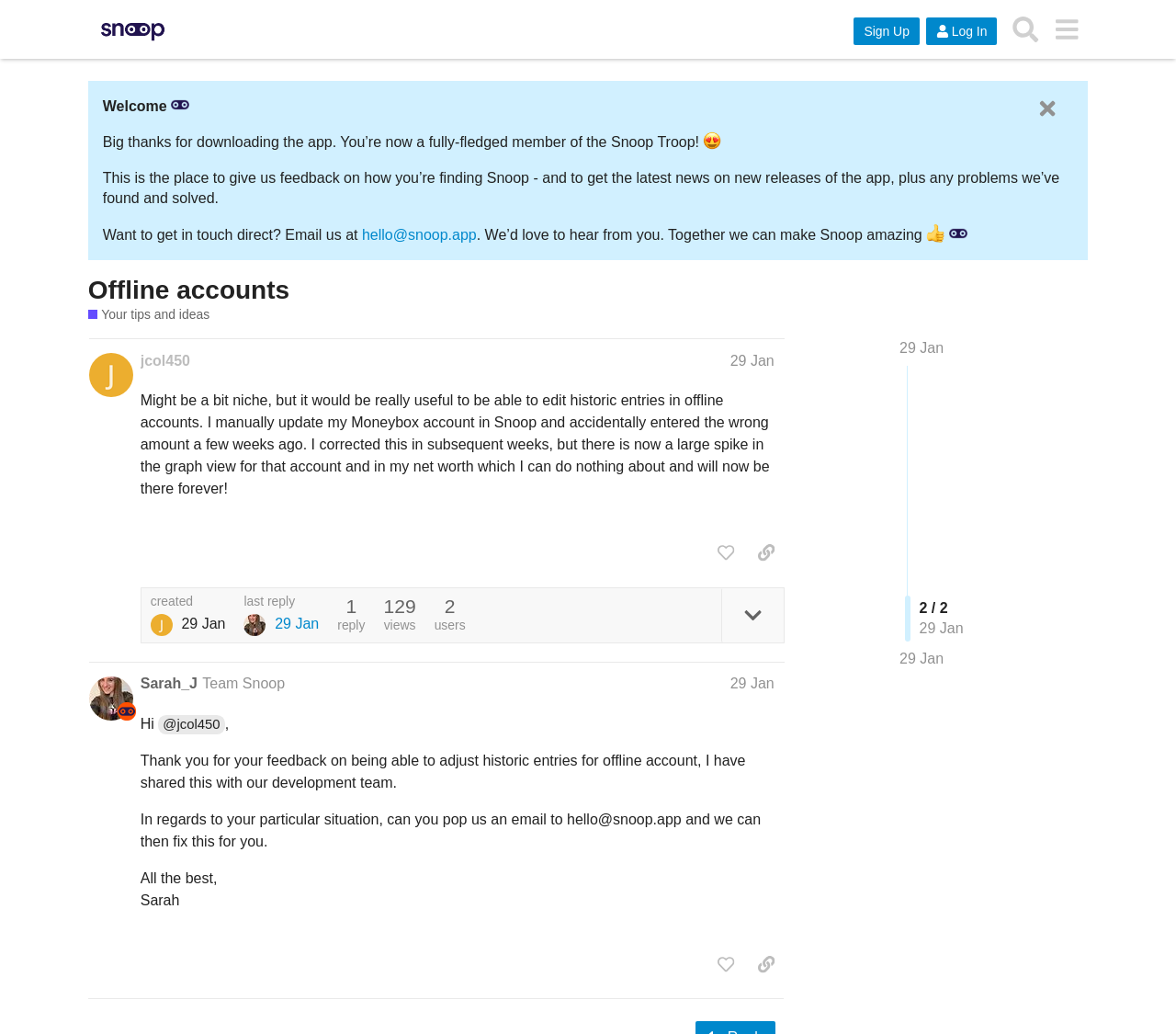Identify the bounding box coordinates of the clickable section necessary to follow the following instruction: "Email us". The coordinates should be presented as four float numbers from 0 to 1, i.e., [left, top, right, bottom].

[0.308, 0.219, 0.405, 0.234]